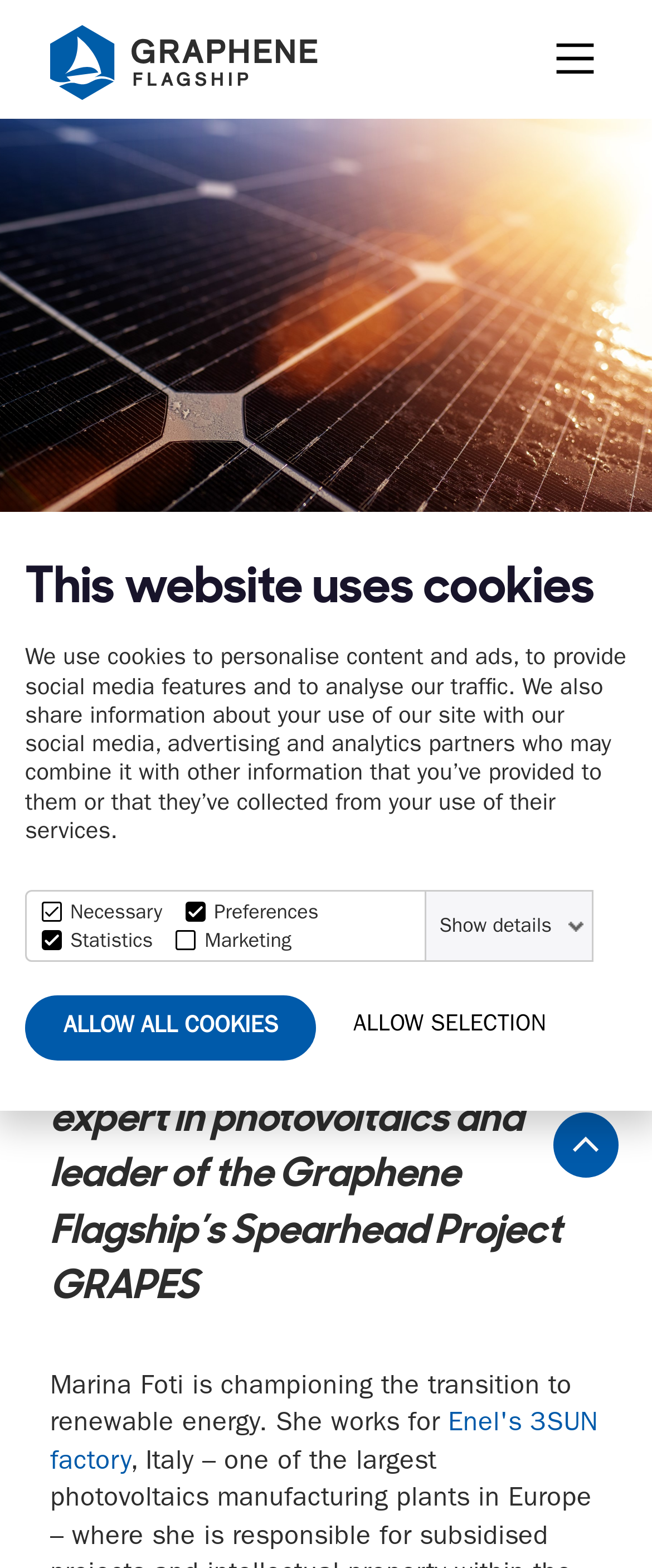What is the name of the project Marina Foti is leading?
Answer the question with a single word or phrase by looking at the picture.

GRAPES